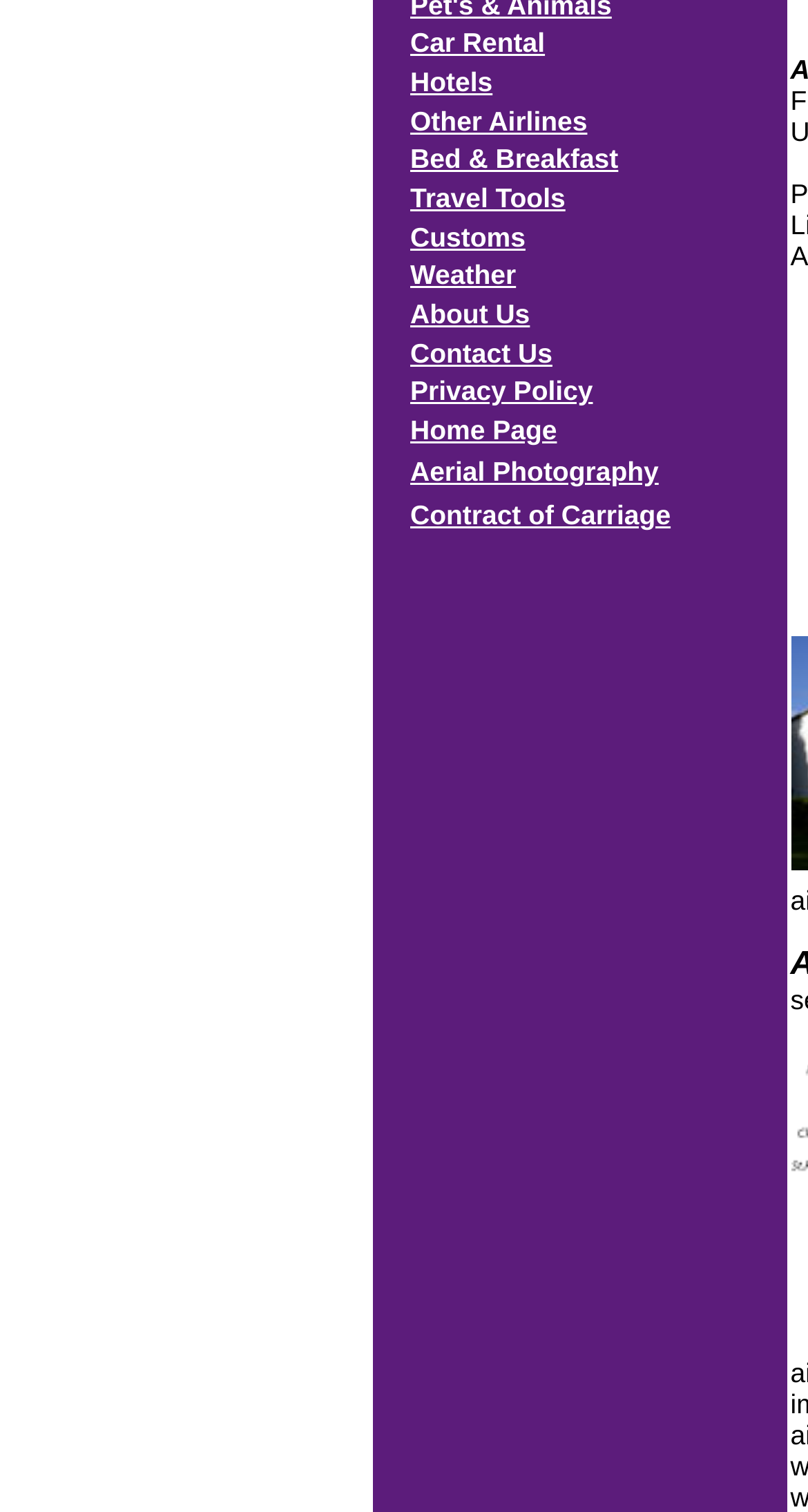Identify the bounding box for the element characterized by the following description: "Community".

None